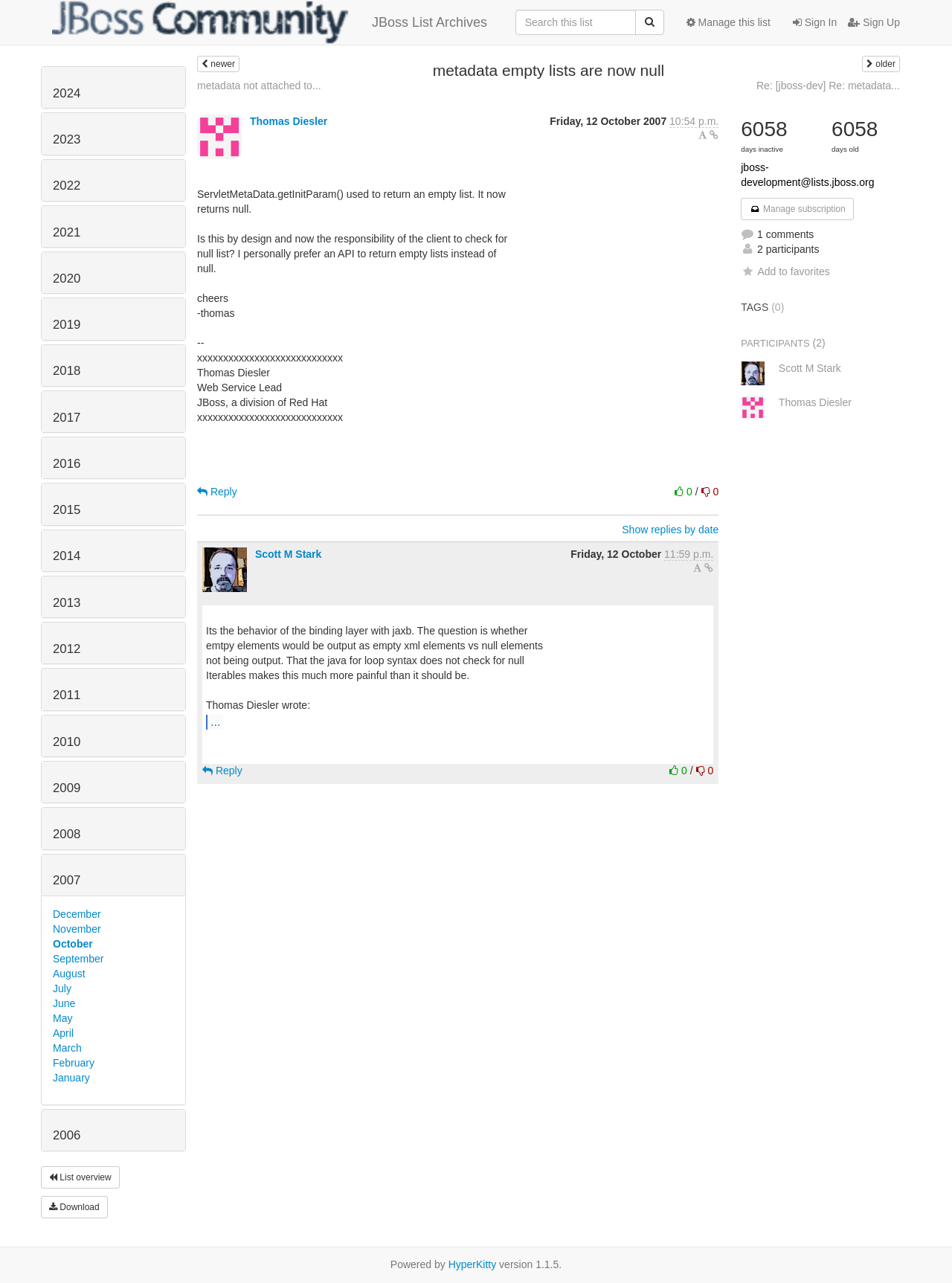Determine the bounding box coordinates of the element that should be clicked to execute the following command: "View 2024 archives".

[0.055, 0.067, 0.085, 0.078]